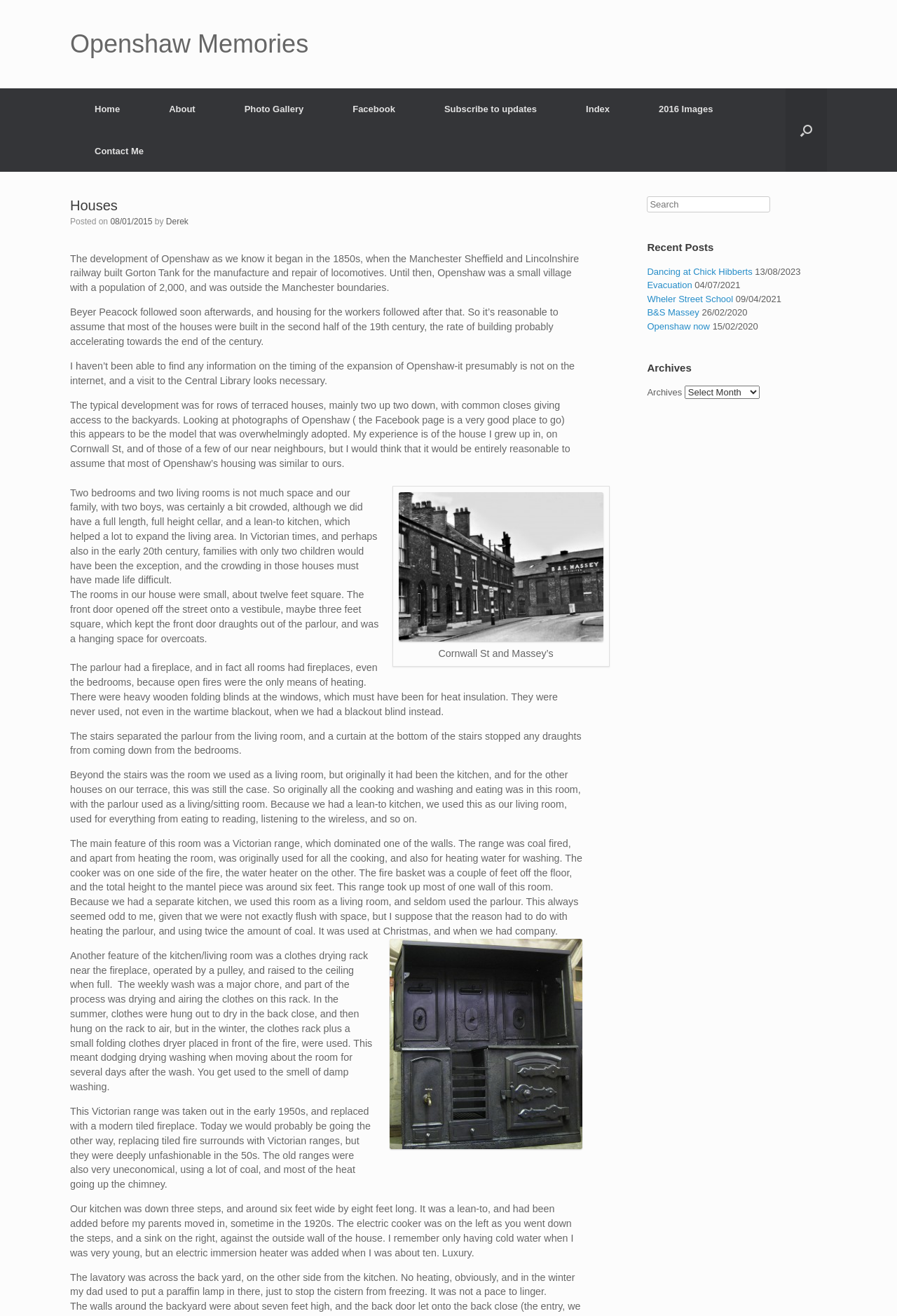Please provide a detailed answer to the question below by examining the image:
What was the purpose of the Victorian range in the kitchen?

The Victorian range was a coal-fired range that dominated one of the walls in the kitchen. It was used for heating the room and cooking, and also had a water heater on the other side of the fire.